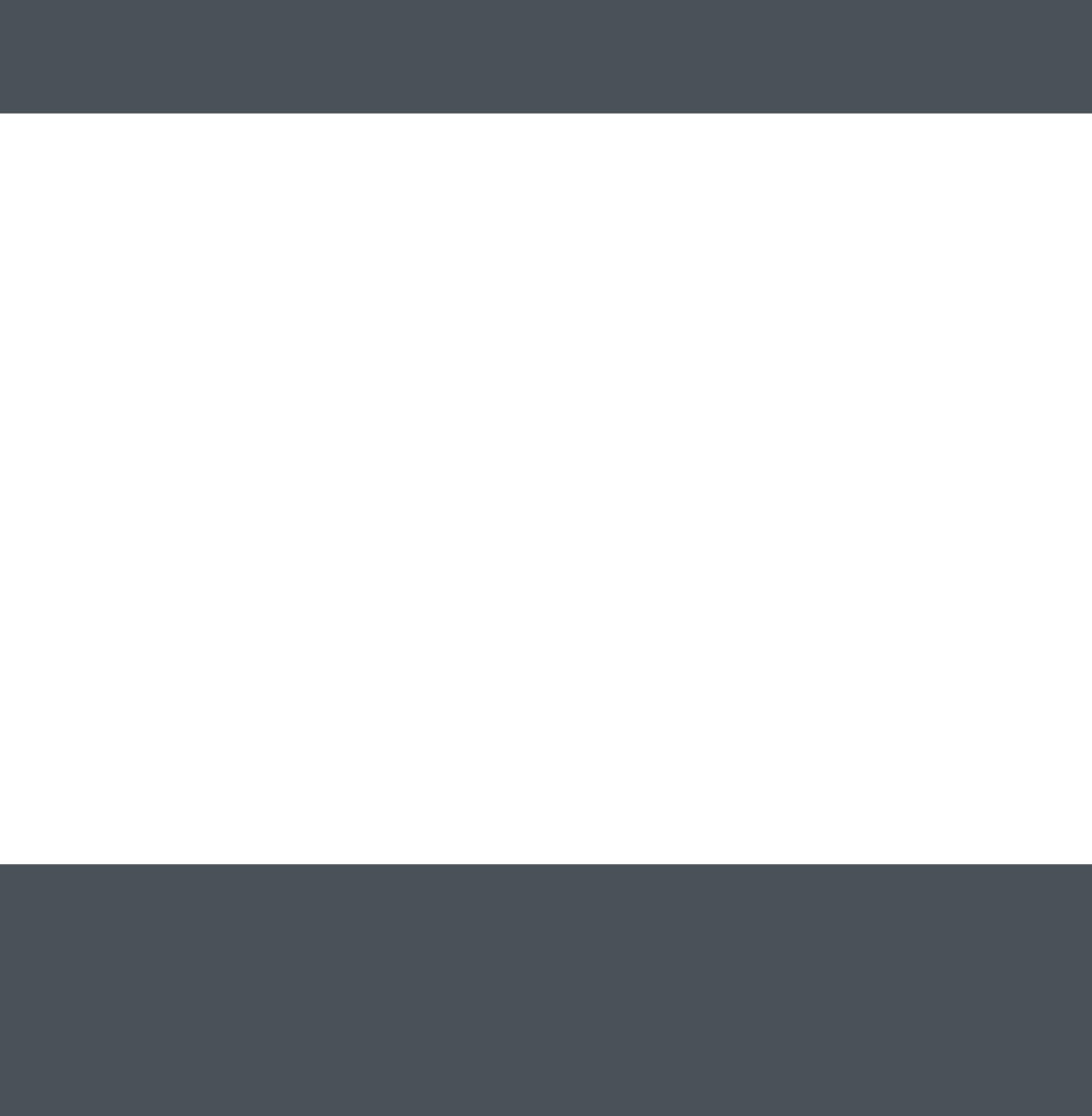Find the bounding box coordinates of the element to click in order to complete this instruction: "View ISO 9001 certification". The bounding box coordinates must be four float numbers between 0 and 1, denoted as [left, top, right, bottom].

[0.727, 0.885, 0.883, 0.962]